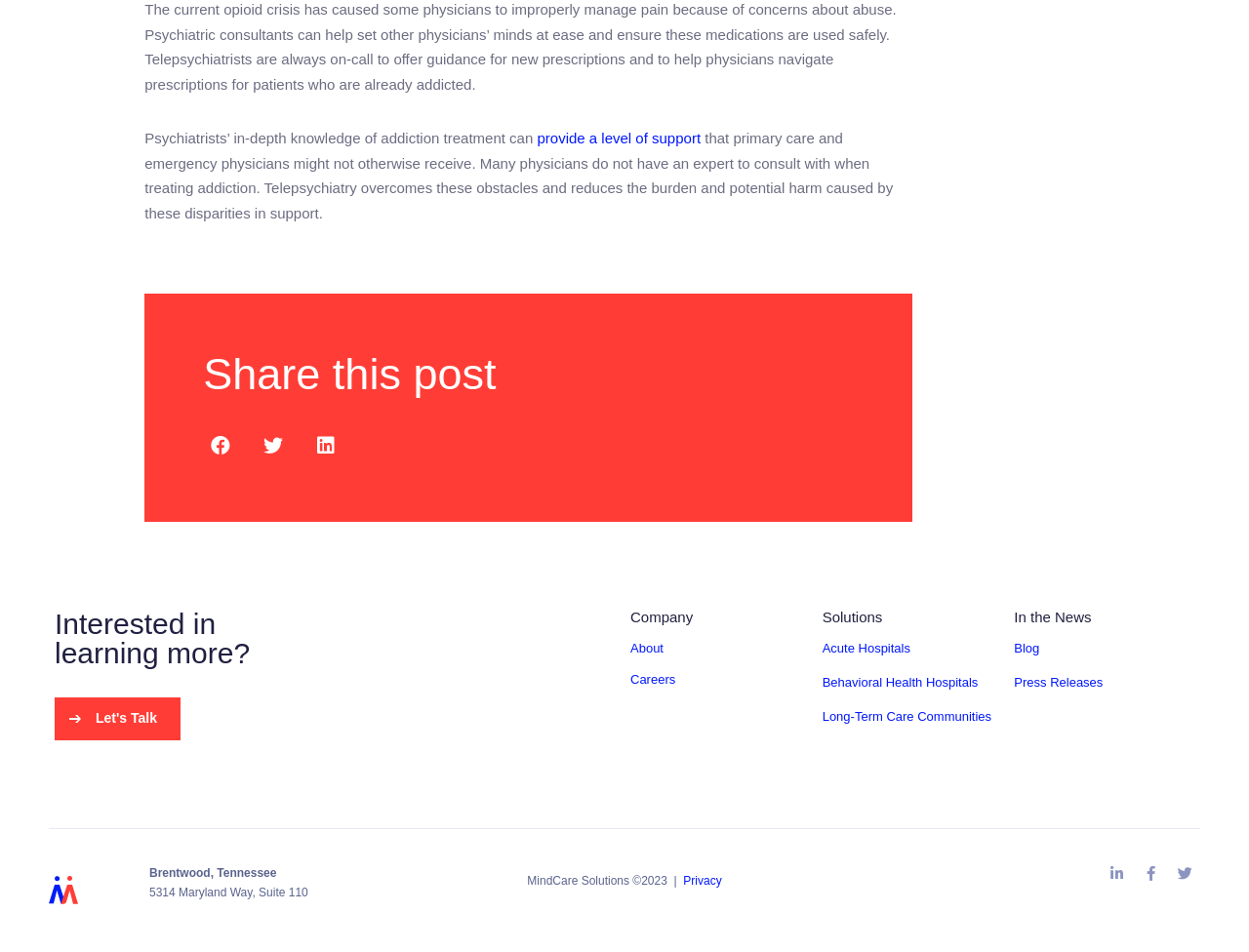Locate the UI element described as follows: "Behavioral Health Hospitals". Return the bounding box coordinates as four float numbers between 0 and 1 in the order [left, top, right, bottom].

[0.658, 0.707, 0.803, 0.727]